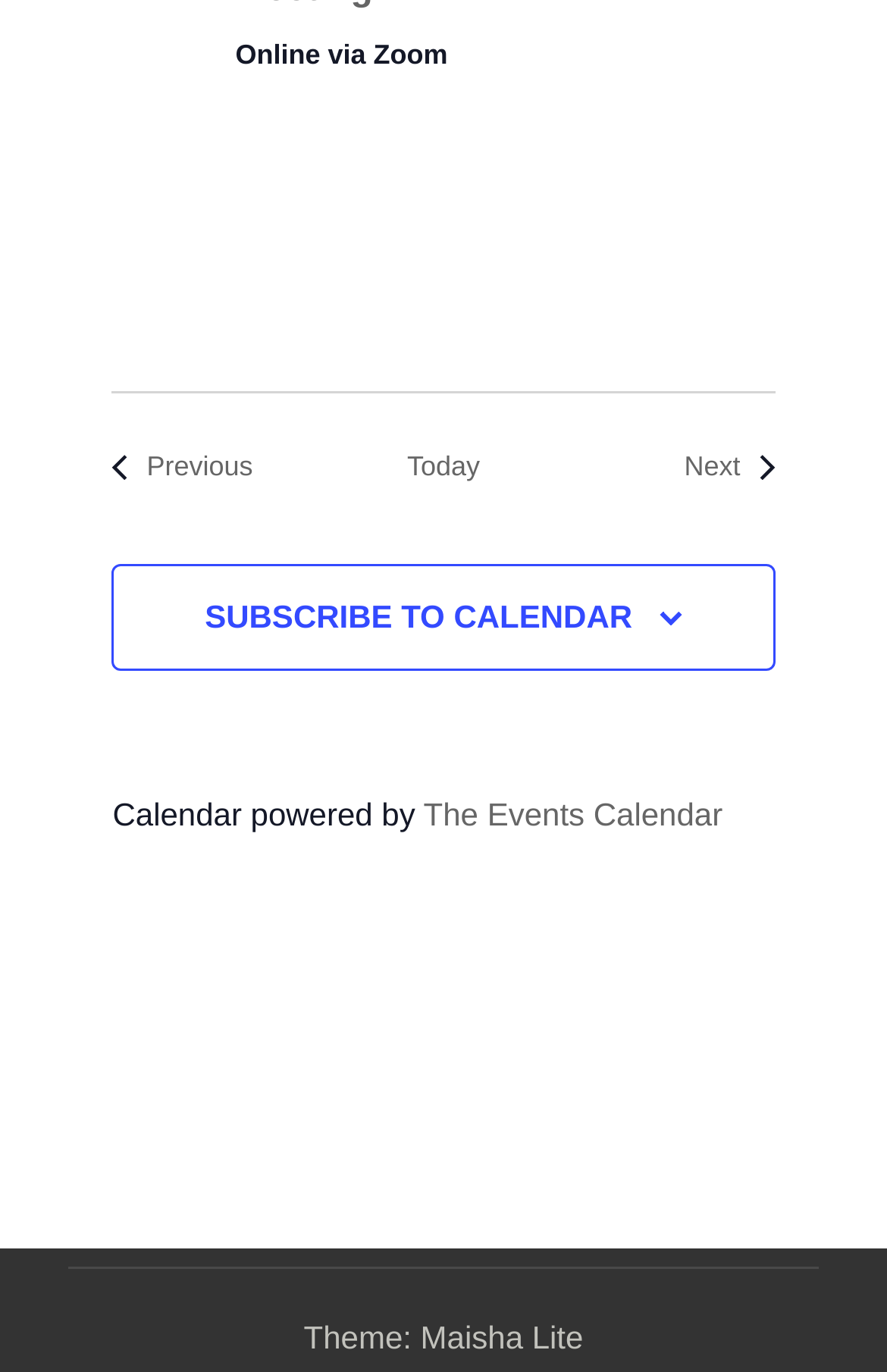How many navigation links are there?
Refer to the image and provide a thorough answer to the question.

There are three navigation links on the webpage, namely 'Previous Events', 'Click to select today's date', and 'Next Events', which are located horizontally and allow users to navigate through different events.